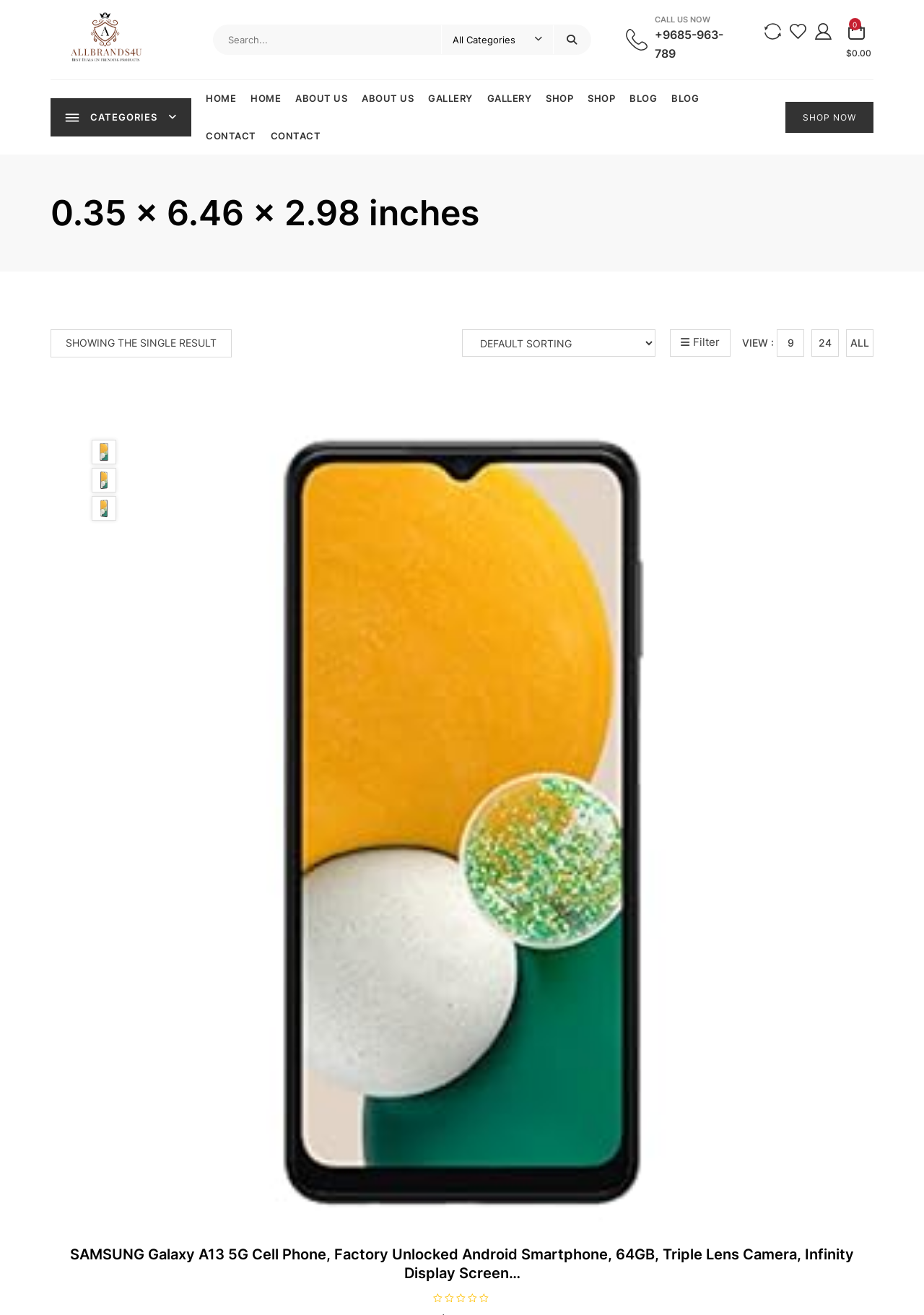Could you provide the bounding box coordinates for the portion of the screen to click to complete this instruction: "Filter the results"?

[0.725, 0.251, 0.791, 0.271]